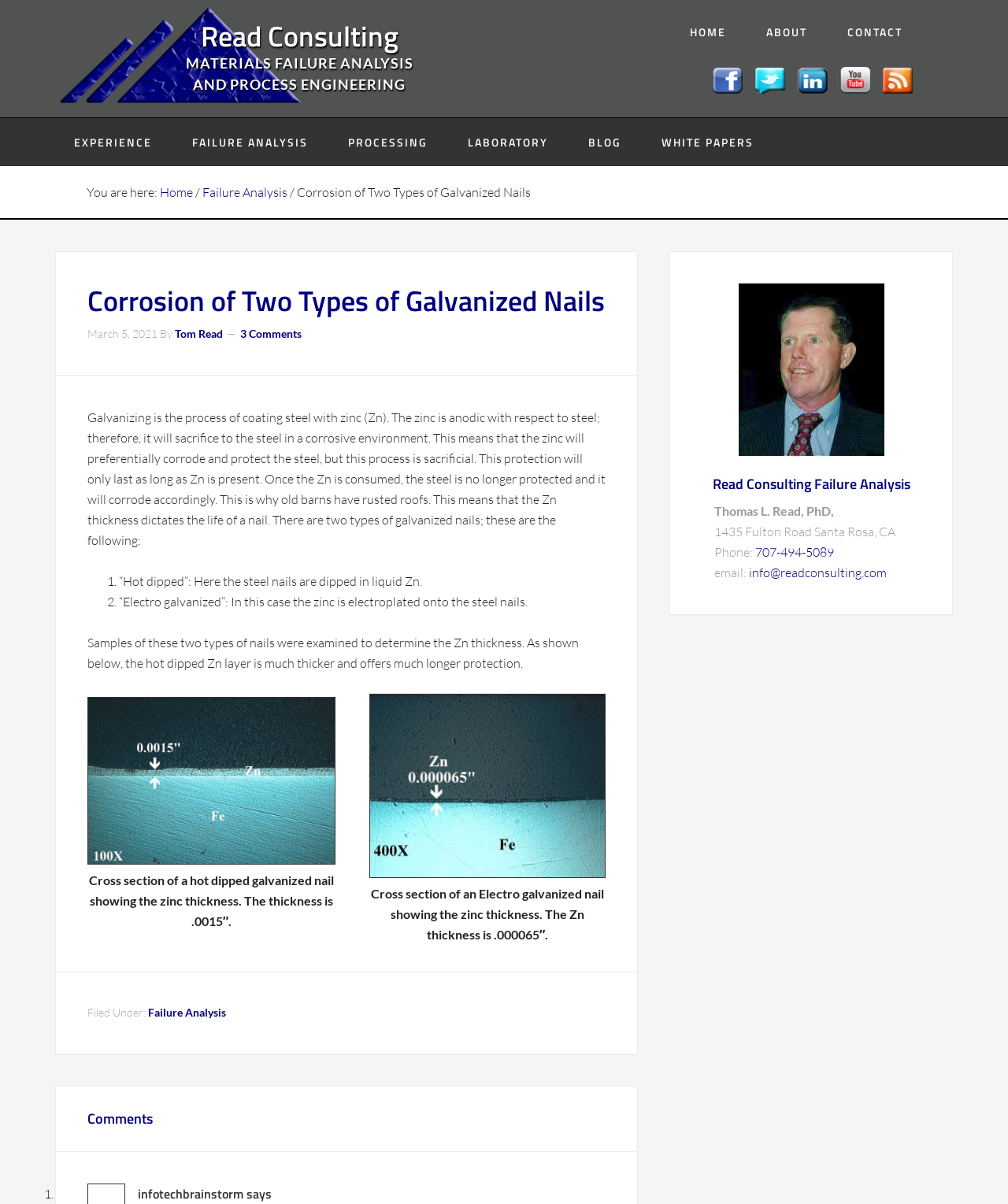What is the author of the article?
Please give a detailed and elaborate answer to the question.

The author of the article is mentioned as 'Tom Read' in the byline, which is located below the article title.